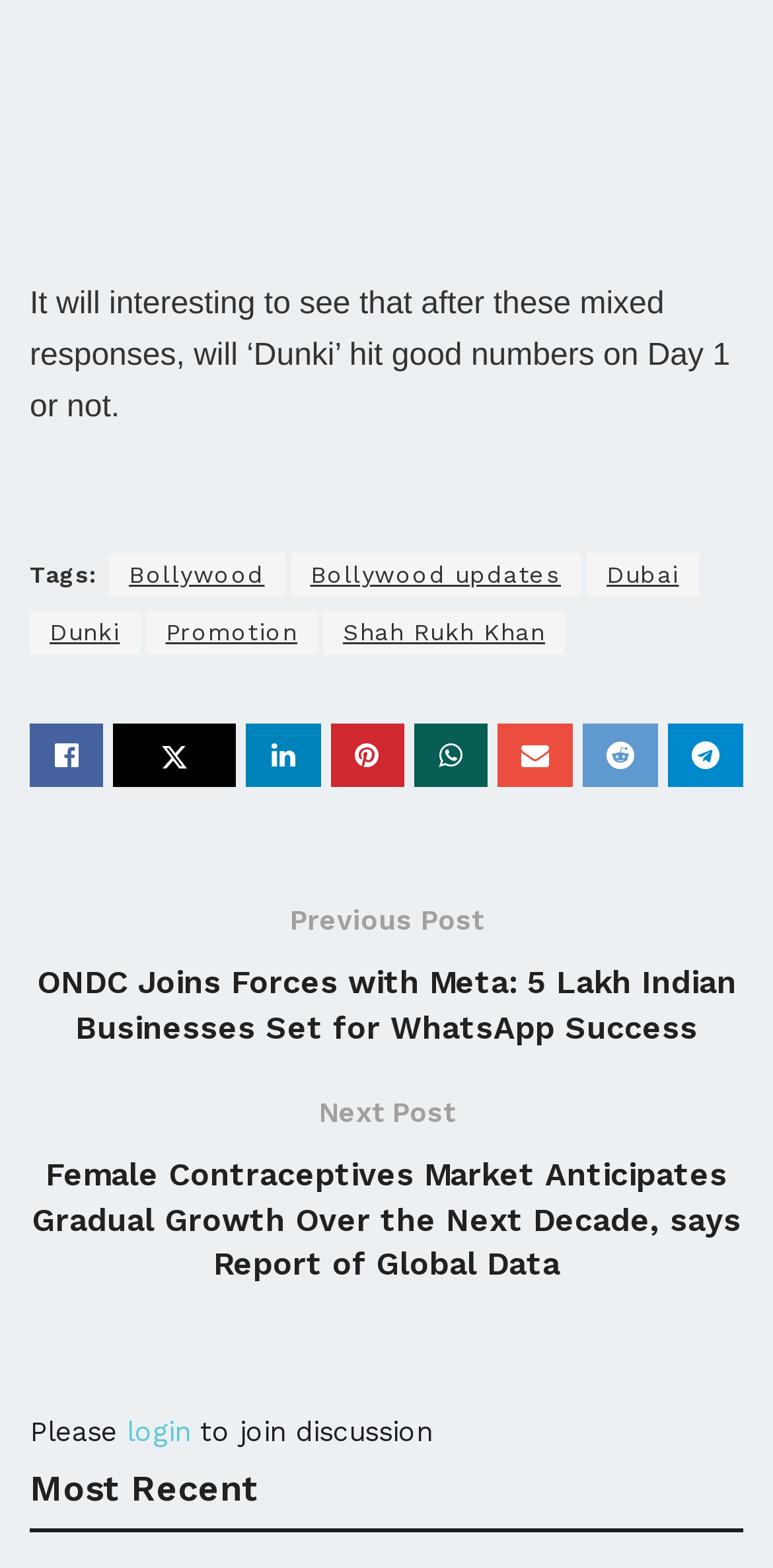Identify the bounding box coordinates of the clickable region required to complete the instruction: "Click on the 'Bollywood' tag". The coordinates should be given as four float numbers within the range of 0 and 1, i.e., [left, top, right, bottom].

[0.141, 0.352, 0.368, 0.38]